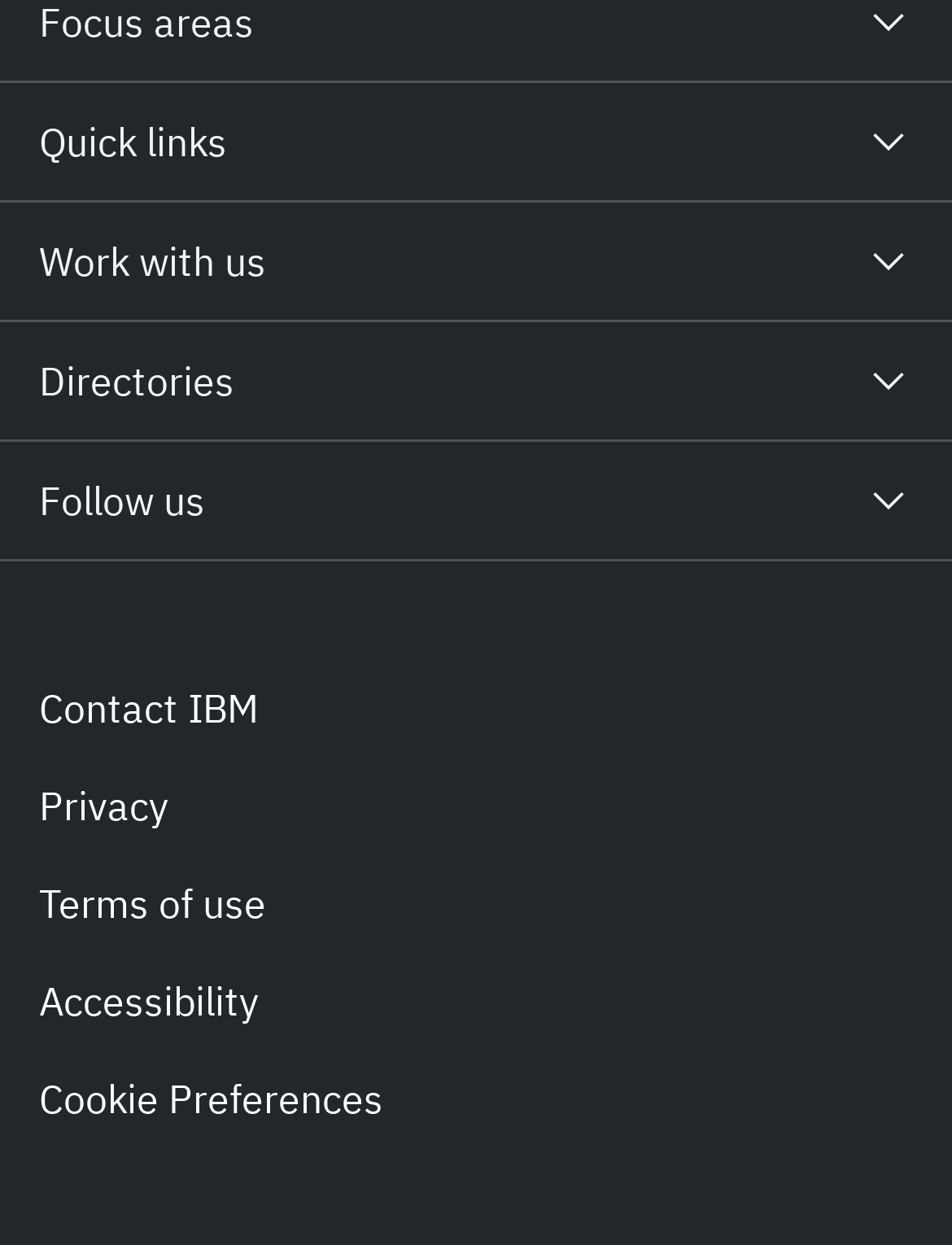Please provide a detailed answer to the question below by examining the image:
What is the text of the last link in the complementary section?

The text of the last link in the complementary section is 'Accessibility' because it is the last link element in the complementary section with the text 'Accessibility'.